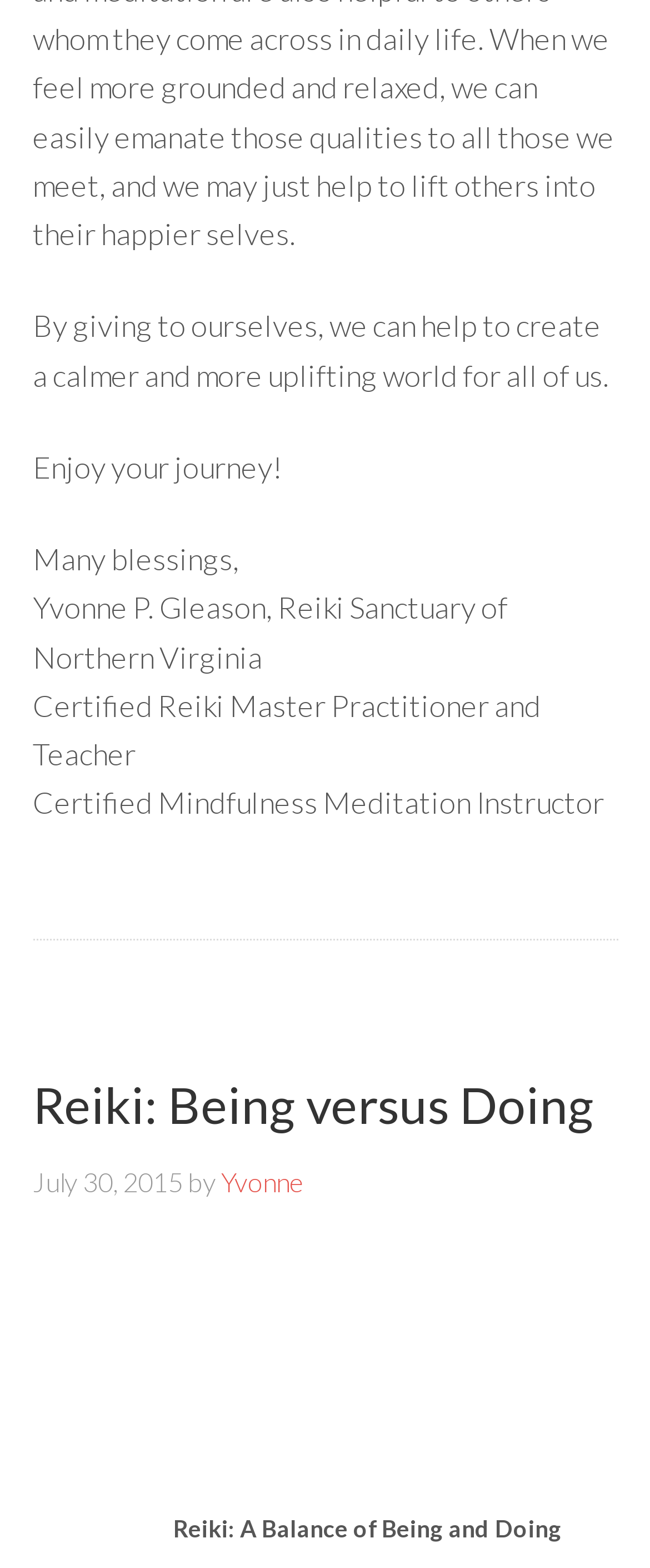Provide the bounding box coordinates for the specified HTML element described in this description: "Reiki: Being versus Doing". The coordinates should be four float numbers ranging from 0 to 1, in the format [left, top, right, bottom].

[0.05, 0.685, 0.914, 0.723]